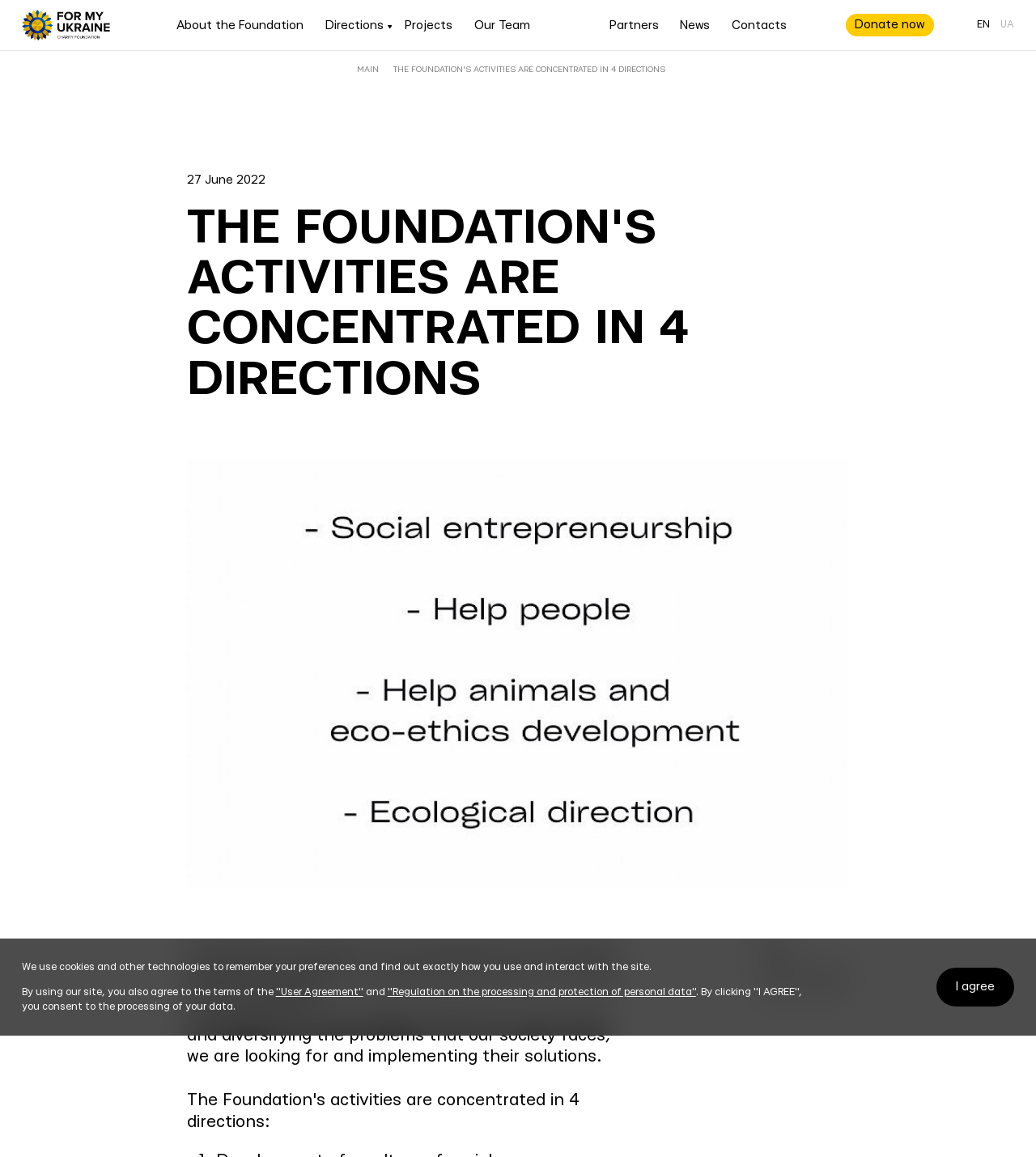Provide the bounding box coordinates of the HTML element described by the text: "title="Share on Facebook"". The coordinates should be in the format [left, top, right, bottom] with values between 0 and 1.

[0.731, 0.828, 0.772, 0.865]